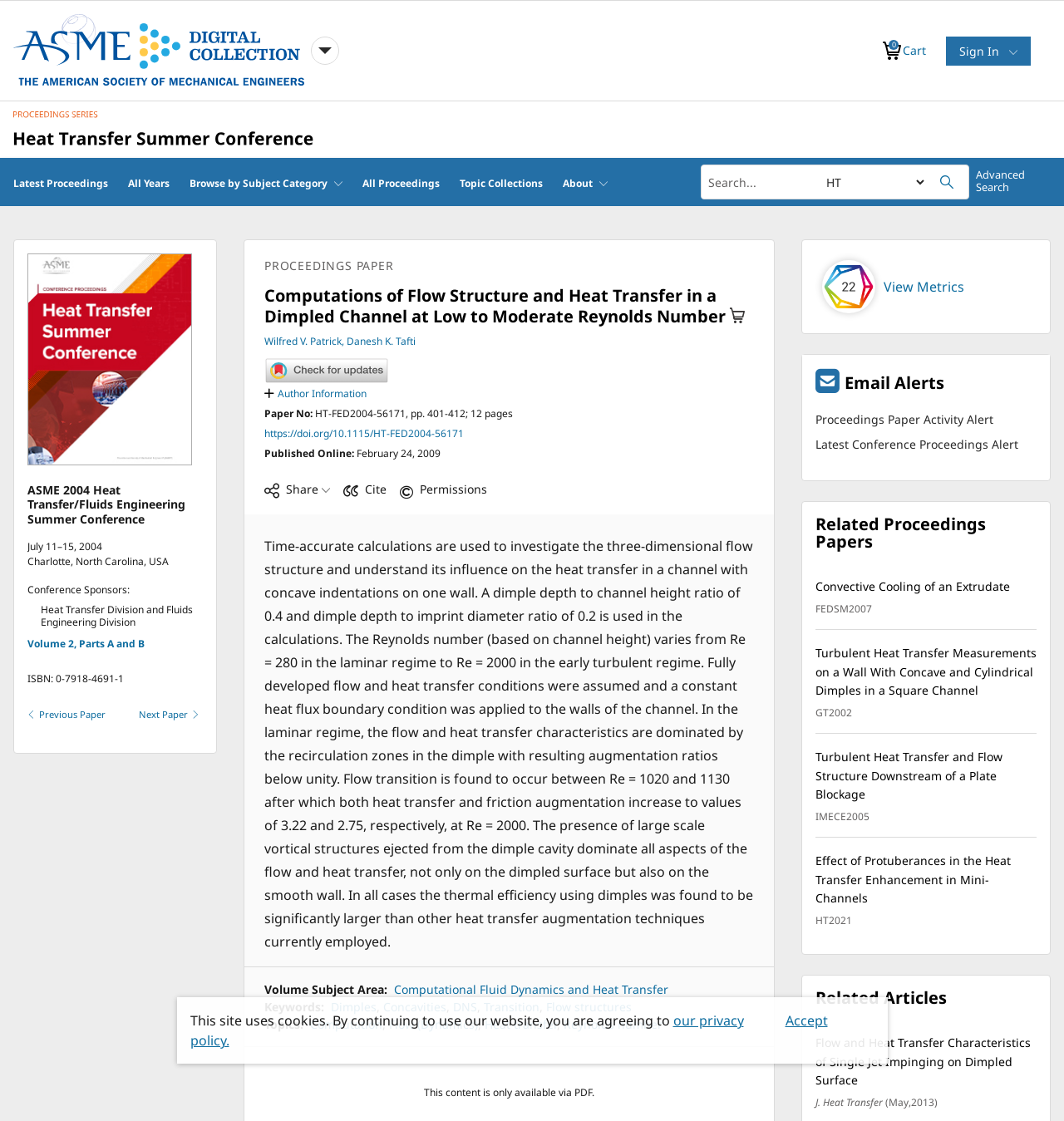Identify the bounding box coordinates of the element to click to follow this instruction: 'Browse by subject category'. Ensure the coordinates are four float values between 0 and 1, provided as [left, top, right, bottom].

[0.178, 0.157, 0.322, 0.17]